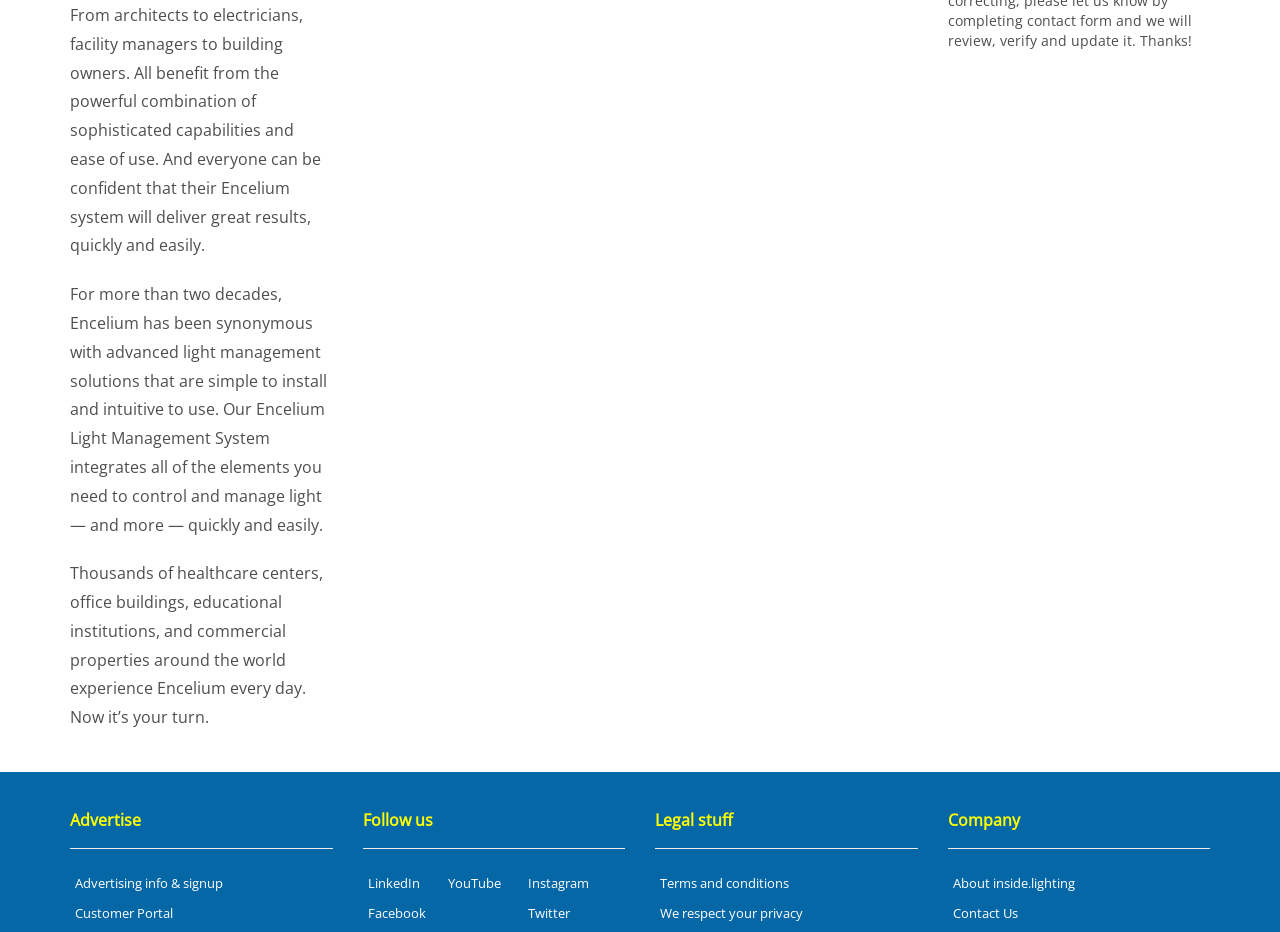What is the purpose of the 'Customer Portal' link?
Using the visual information from the image, give a one-word or short-phrase answer.

For customers